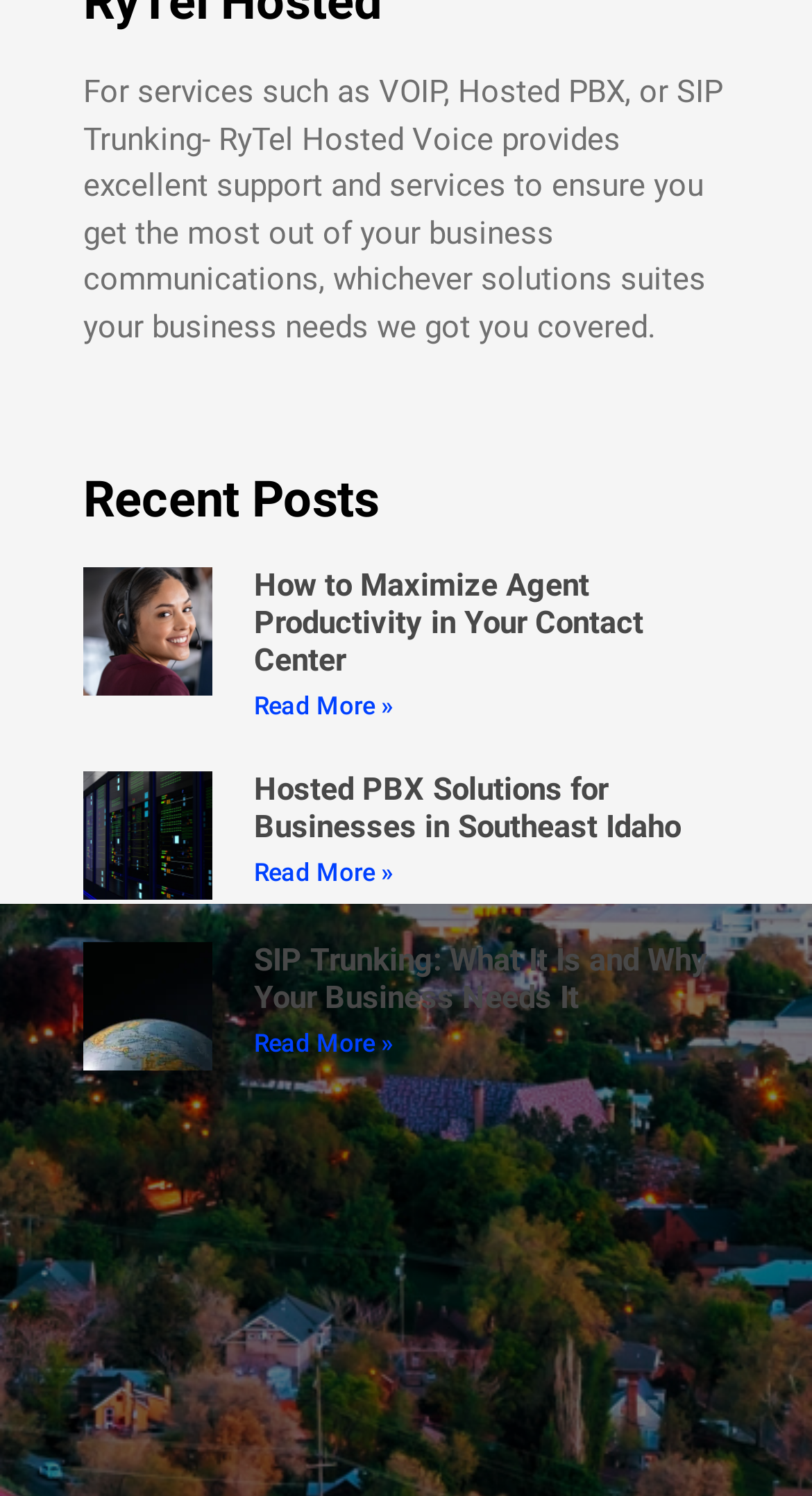Can you specify the bounding box coordinates of the area that needs to be clicked to fulfill the following instruction: "View Hosted PBX Solutions for Businesses in Southeast Idaho"?

[0.103, 0.515, 0.262, 0.602]